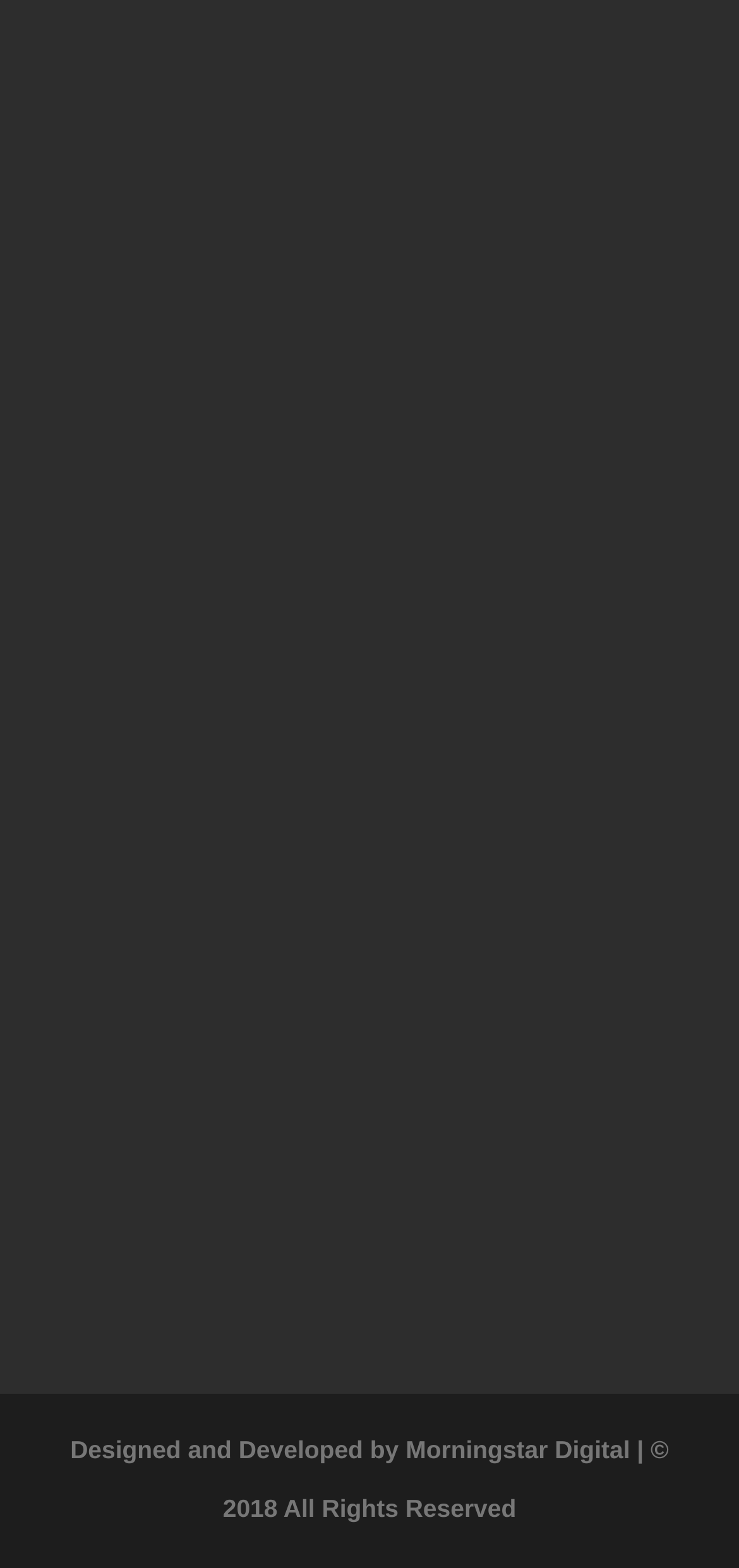Who designed and developed the website?
Please ensure your answer to the question is detailed and covers all necessary aspects.

The website was designed and developed by Morningstar Digital, as indicated by the text 'Designed and Developed by Morningstar Digital' at the bottom of the webpage.